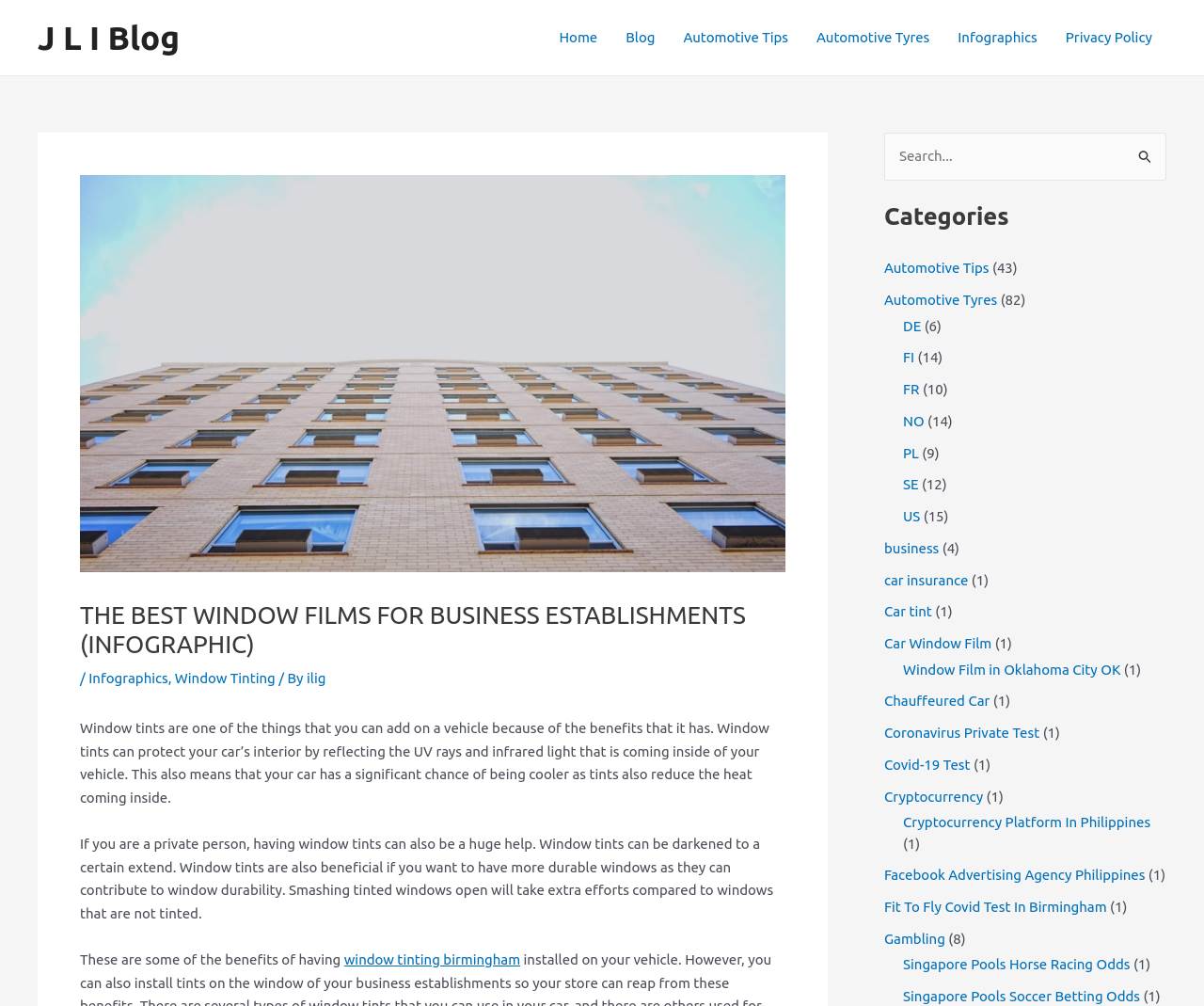Determine the bounding box coordinates of the section to be clicked to follow the instruction: "Explore the 'Infographics' category". The coordinates should be given as four float numbers between 0 and 1, formatted as [left, top, right, bottom].

[0.784, 0.0, 0.873, 0.075]